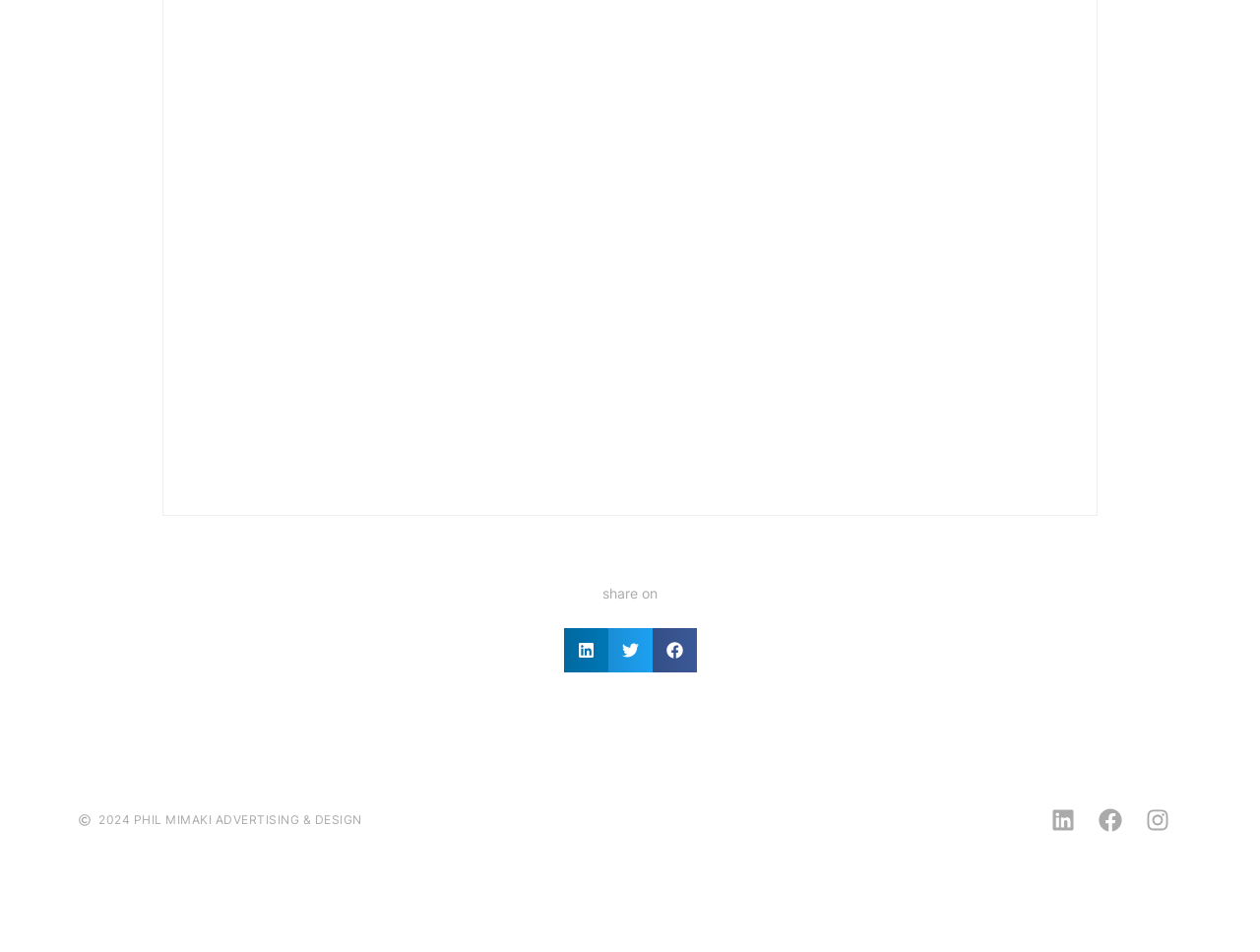Carefully observe the image and respond to the question with a detailed answer:
What social media platforms are linked at the bottom of the webpage?

The links at the bottom of the webpage are labeled 'LinkedIn', 'Facebook', and 'Instagram', and each link has an accompanying image of the respective social media platform's logo, suggesting that these platforms are linked to the company or organization responsible for the content on the webpage.